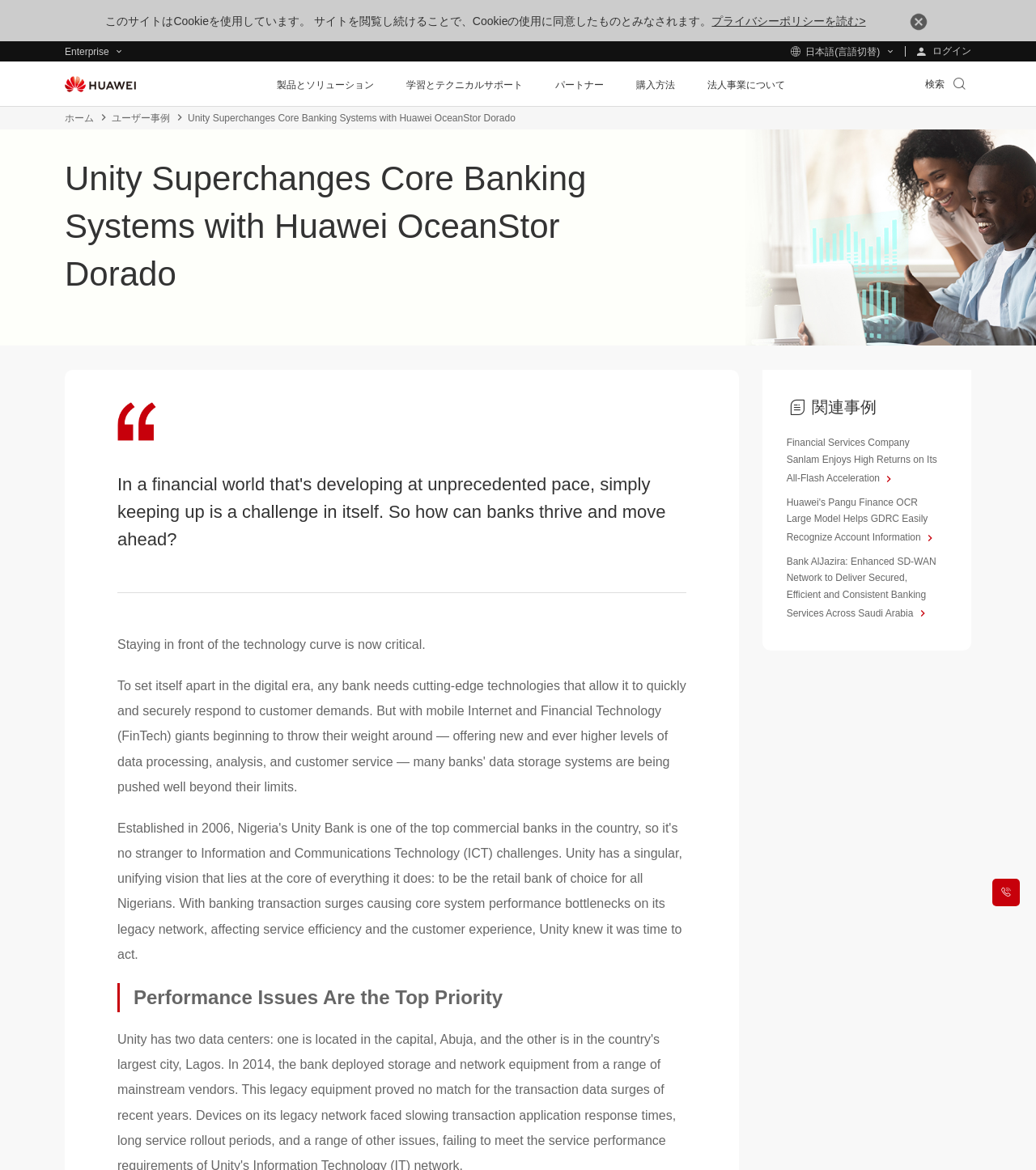What is the purpose of Huawei's solution for Unity Bank?
Based on the image, answer the question in a detailed manner.

The question asks for the purpose of Huawei's solution for Unity Bank. By understanding the context of the webpage, I inferred that Huawei's all-flash storage solutions were implemented to improve the data performance and availability of Unity Bank.